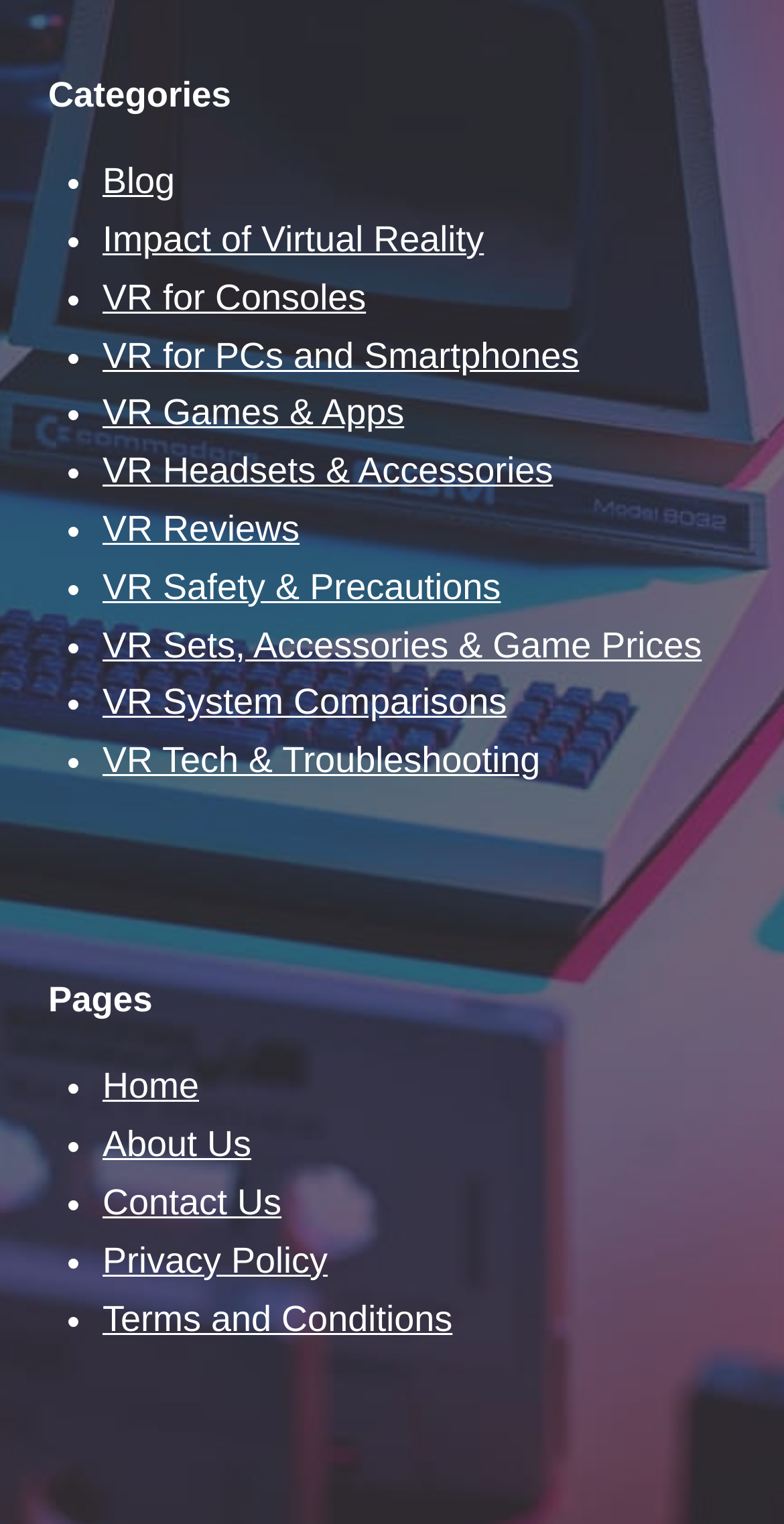Locate the bounding box coordinates of the UI element described by: "VR Headsets & Accessories". The bounding box coordinates should consist of four float numbers between 0 and 1, i.e., [left, top, right, bottom].

[0.131, 0.296, 0.705, 0.322]